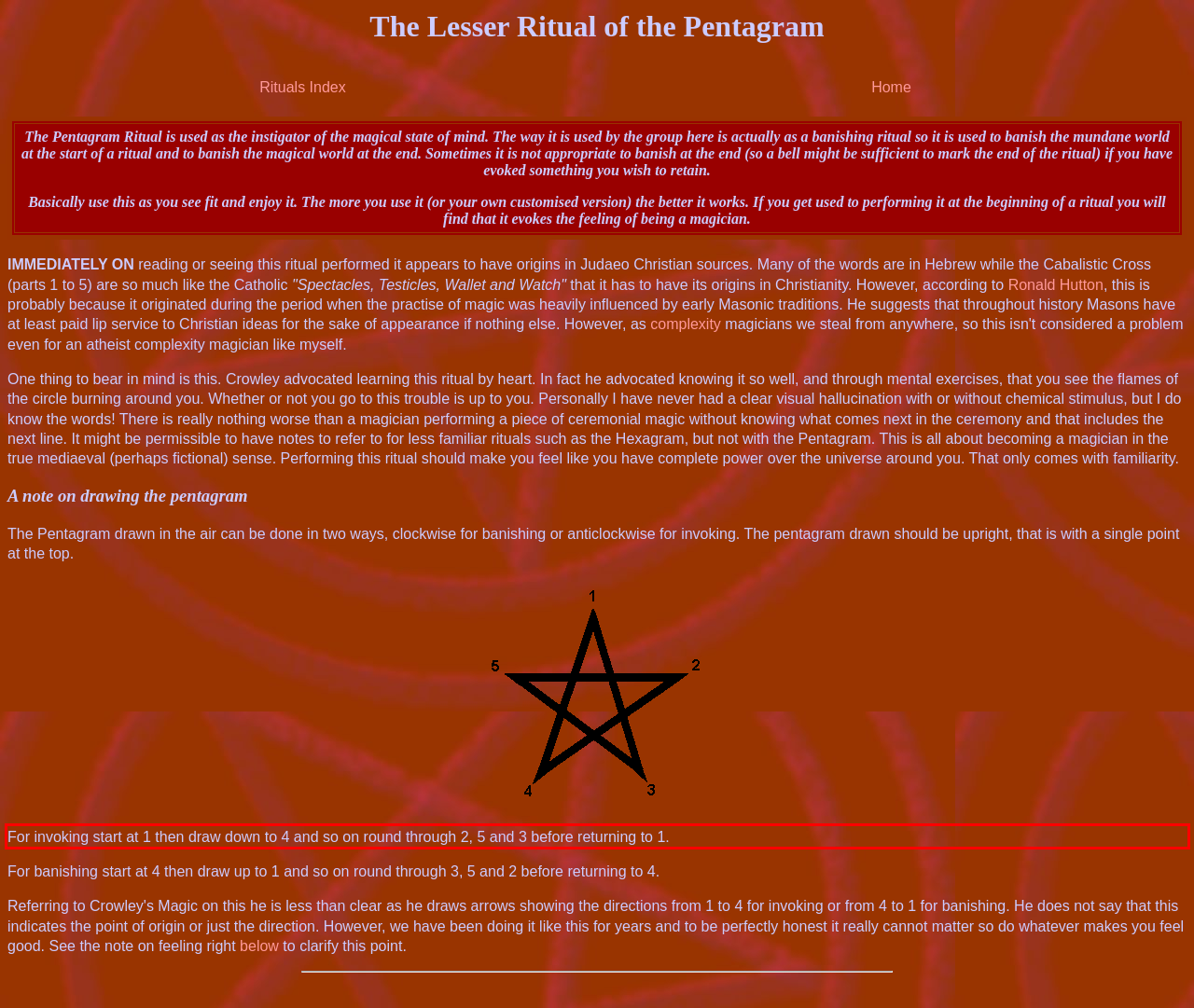Look at the webpage screenshot and recognize the text inside the red bounding box.

For invoking start at 1 then draw down to 4 and so on round through 2, 5 and 3 before returning to 1.